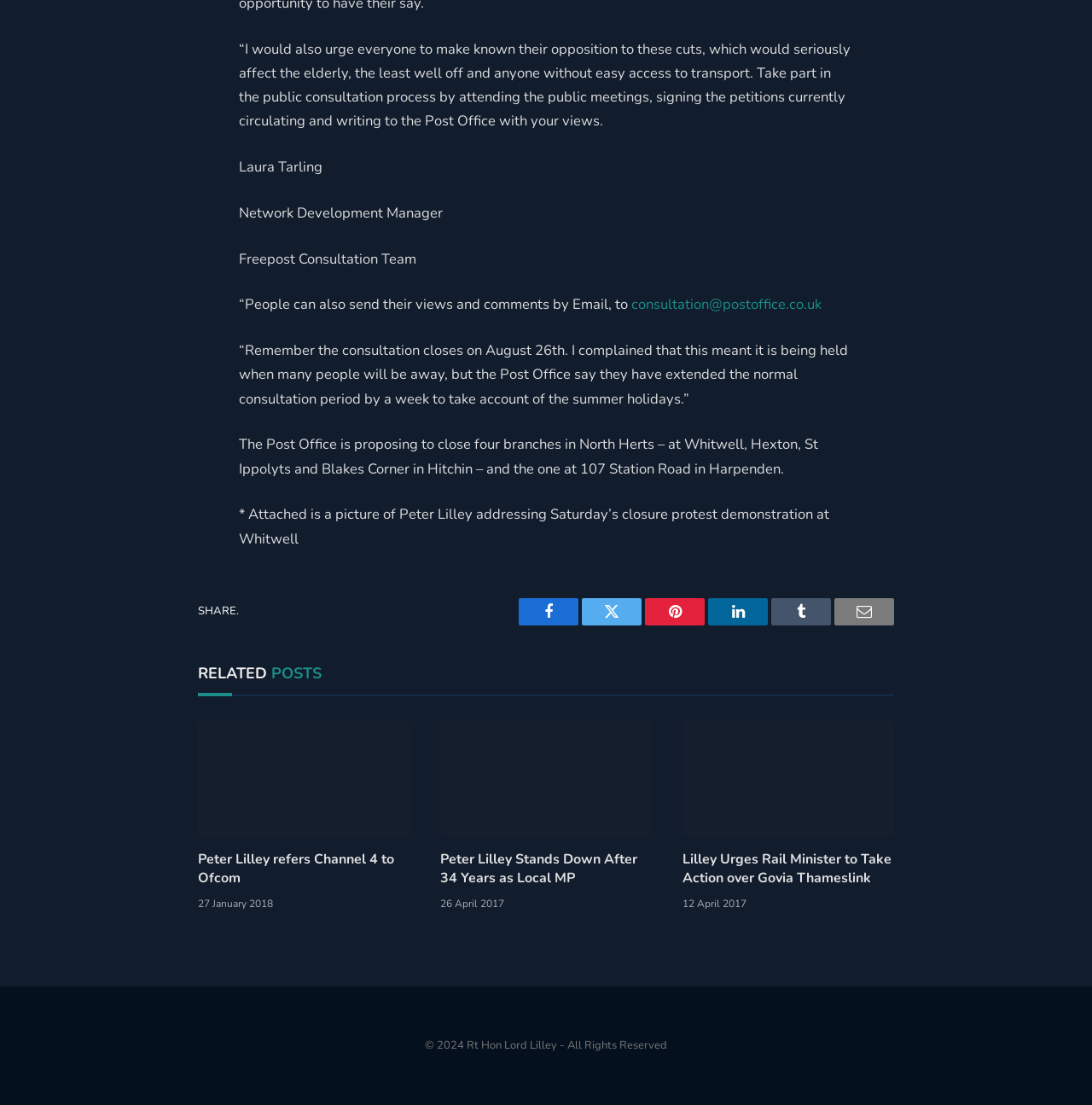Please find the bounding box coordinates for the clickable element needed to perform this instruction: "Check the related post about Lilley Urges Rail Minister to Take Action over Govia Thameslink".

[0.625, 0.77, 0.819, 0.804]